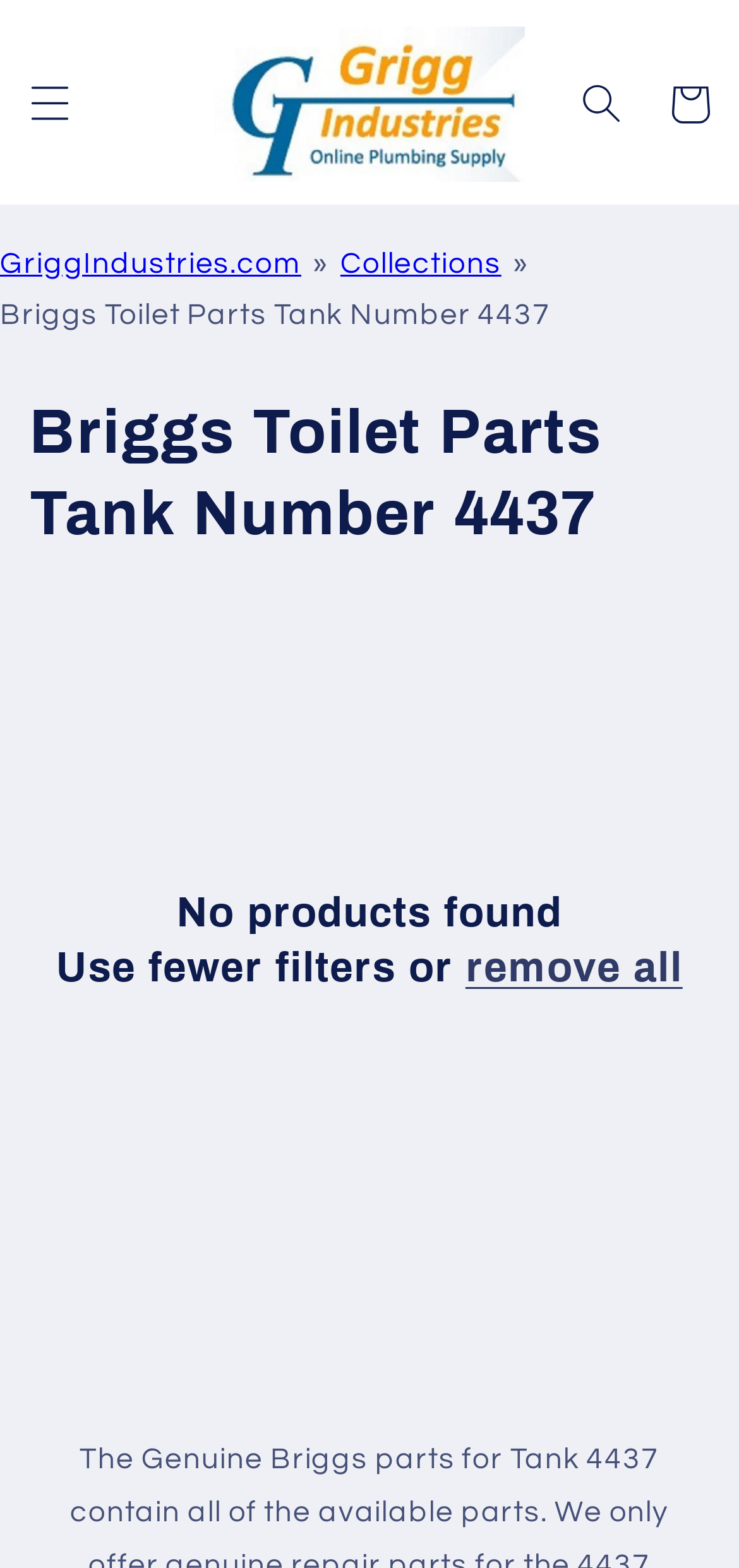Is there a search function on the webpage?
Use the screenshot to answer the question with a single word or phrase.

Yes